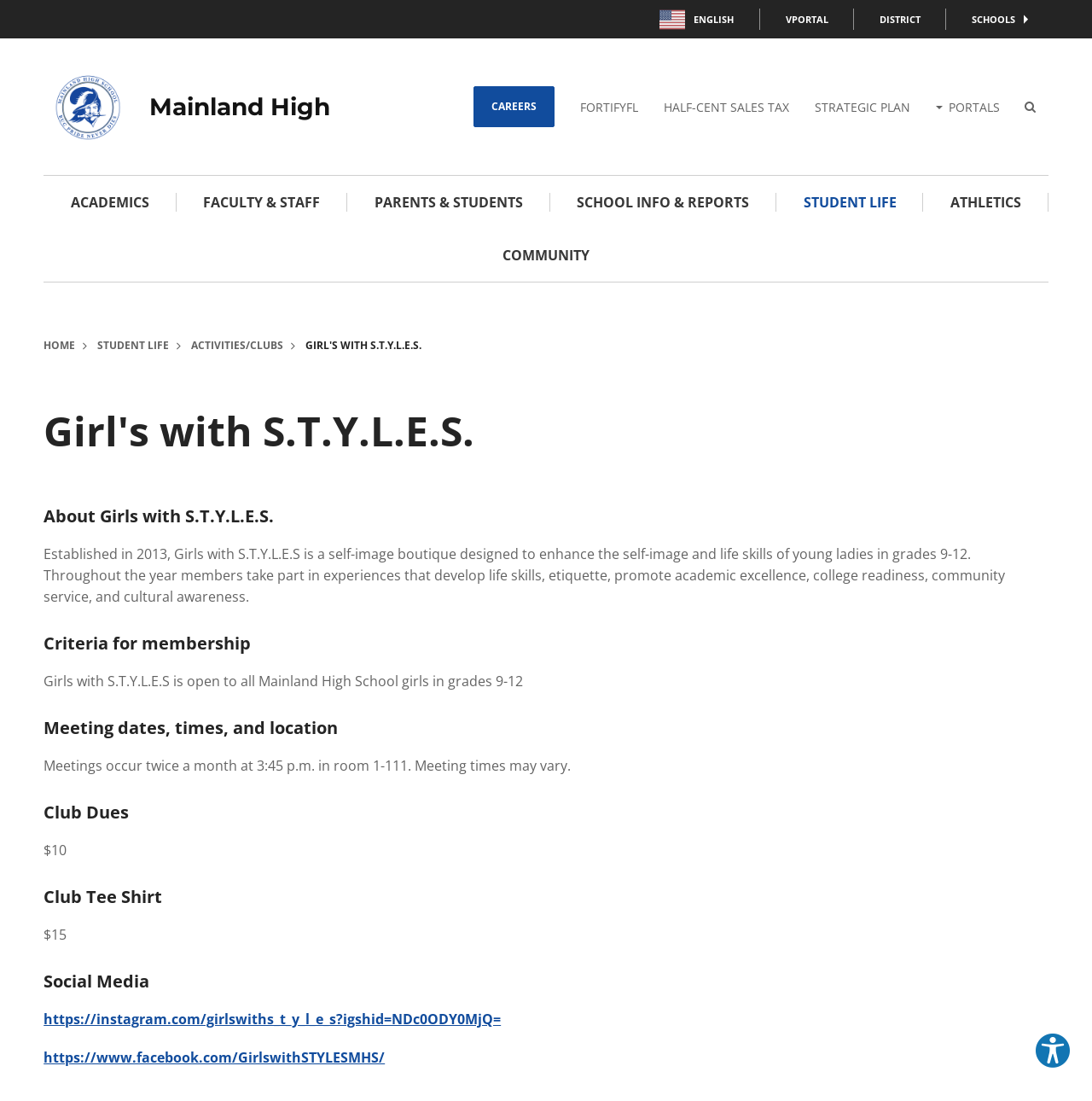Please identify the bounding box coordinates of the element that needs to be clicked to perform the following instruction: "Visit the VPORTAL page".

[0.696, 0.0, 0.782, 0.035]